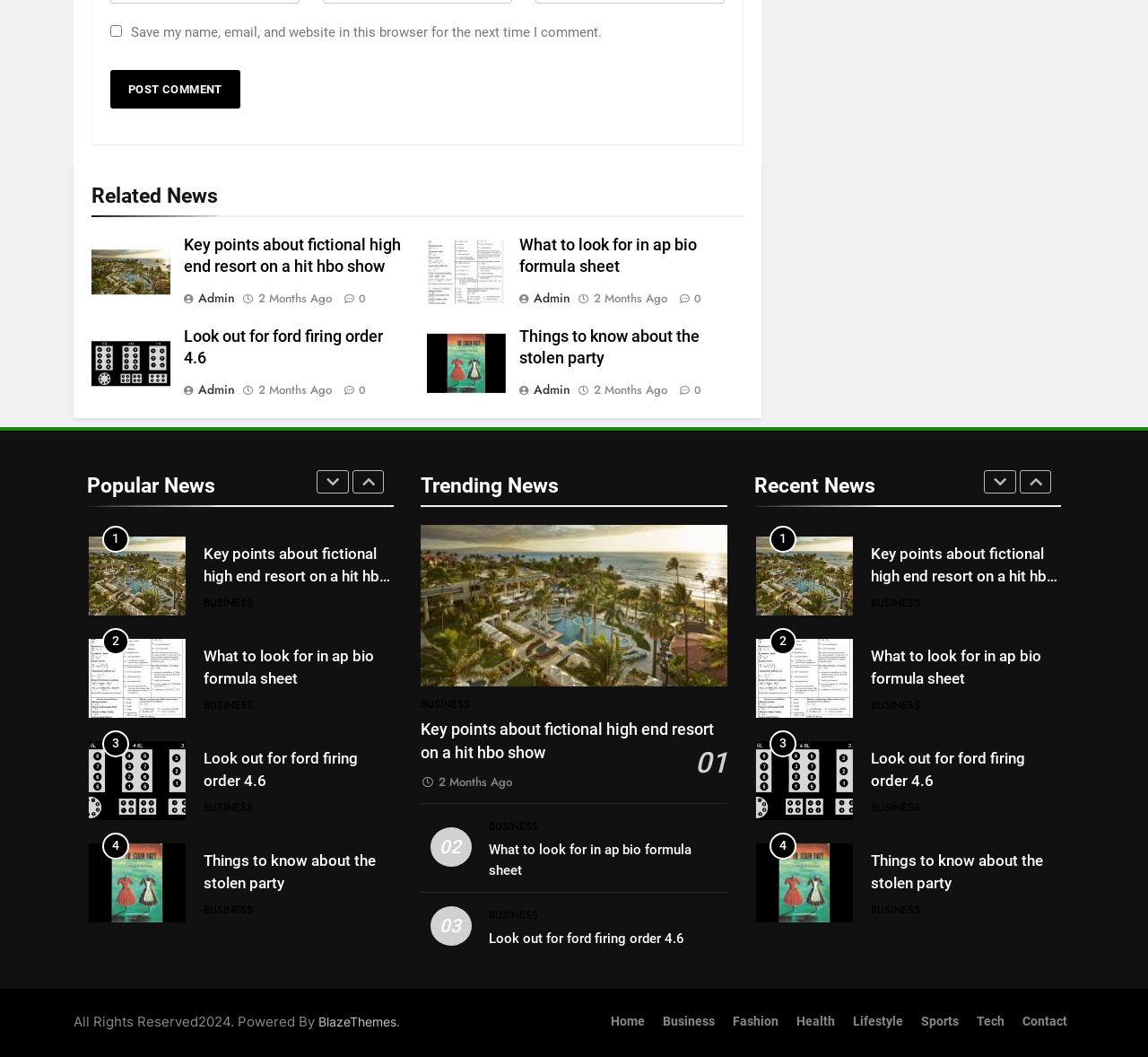Locate the bounding box coordinates of the clickable region to complete the following instruction: "View related news."

[0.08, 0.172, 0.648, 0.206]